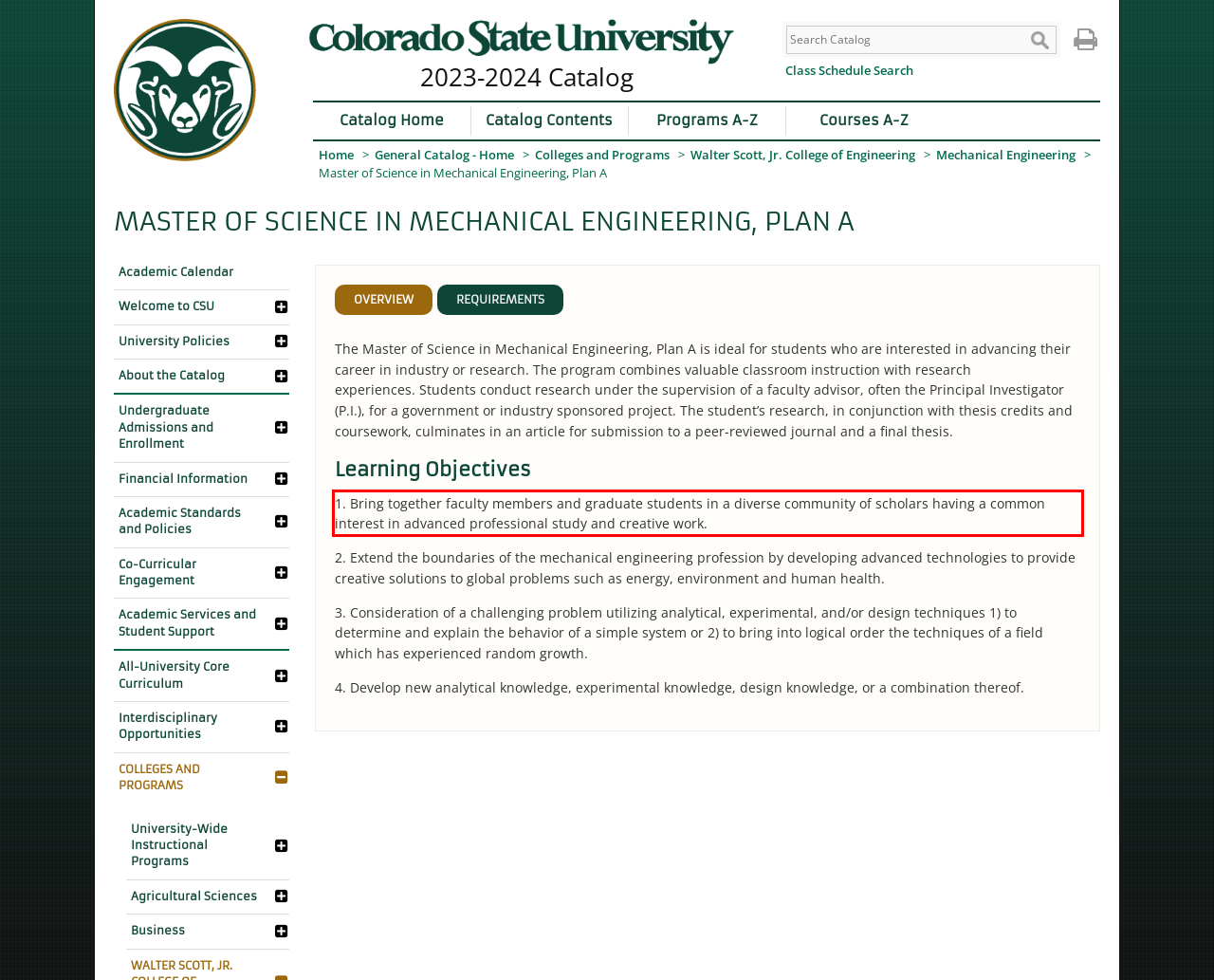Please analyze the provided webpage screenshot and perform OCR to extract the text content from the red rectangle bounding box.

1. Bring together faculty members and graduate students in a diverse community of scholars having a common interest in advanced professional study and creative work.